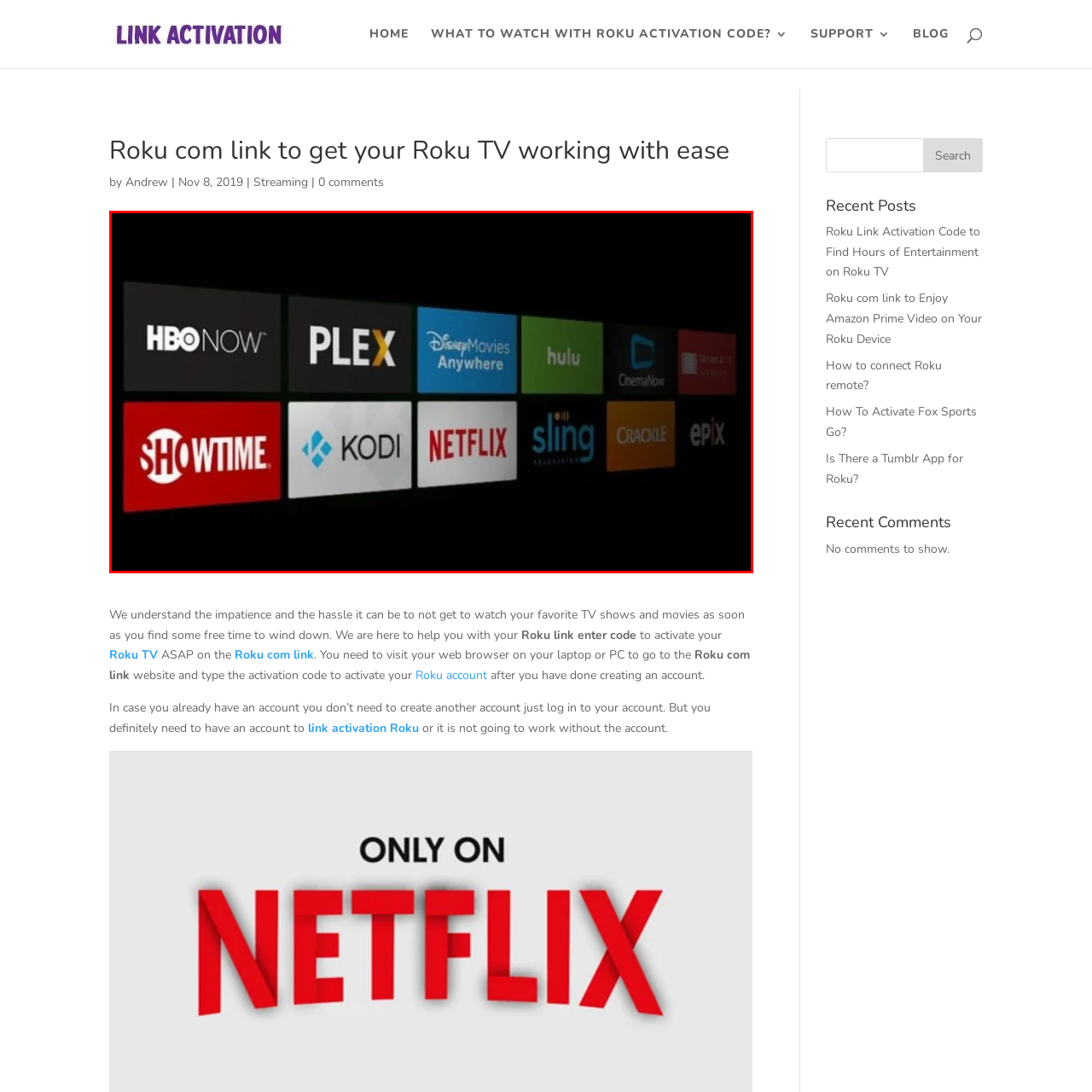Direct your attention to the image marked by the red boundary, How many streaming services are featured in the image? Provide a single word or phrase in response.

11